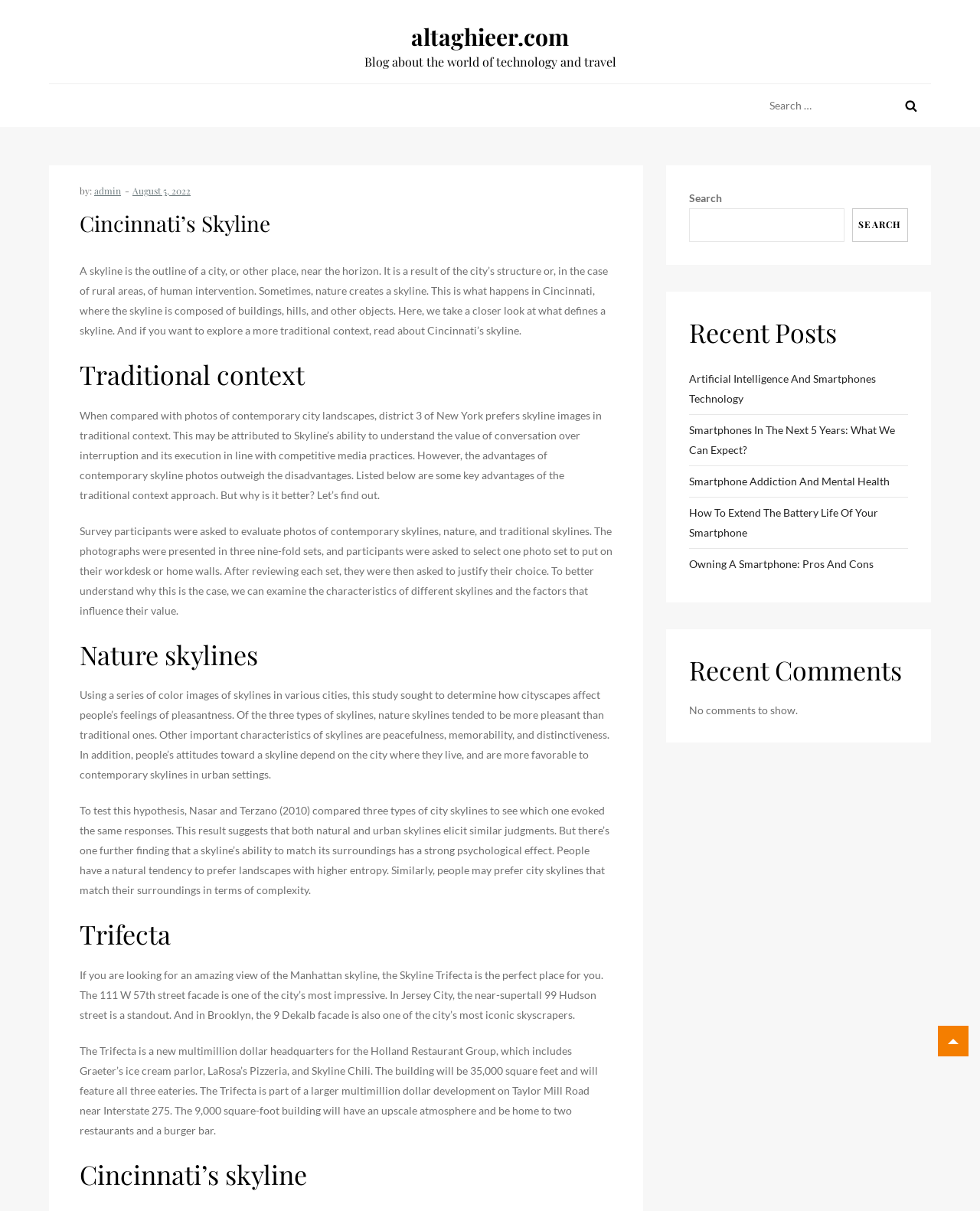Pinpoint the bounding box coordinates of the area that must be clicked to complete this instruction: "Read about Cincinnati's skyline".

[0.081, 0.172, 0.625, 0.197]